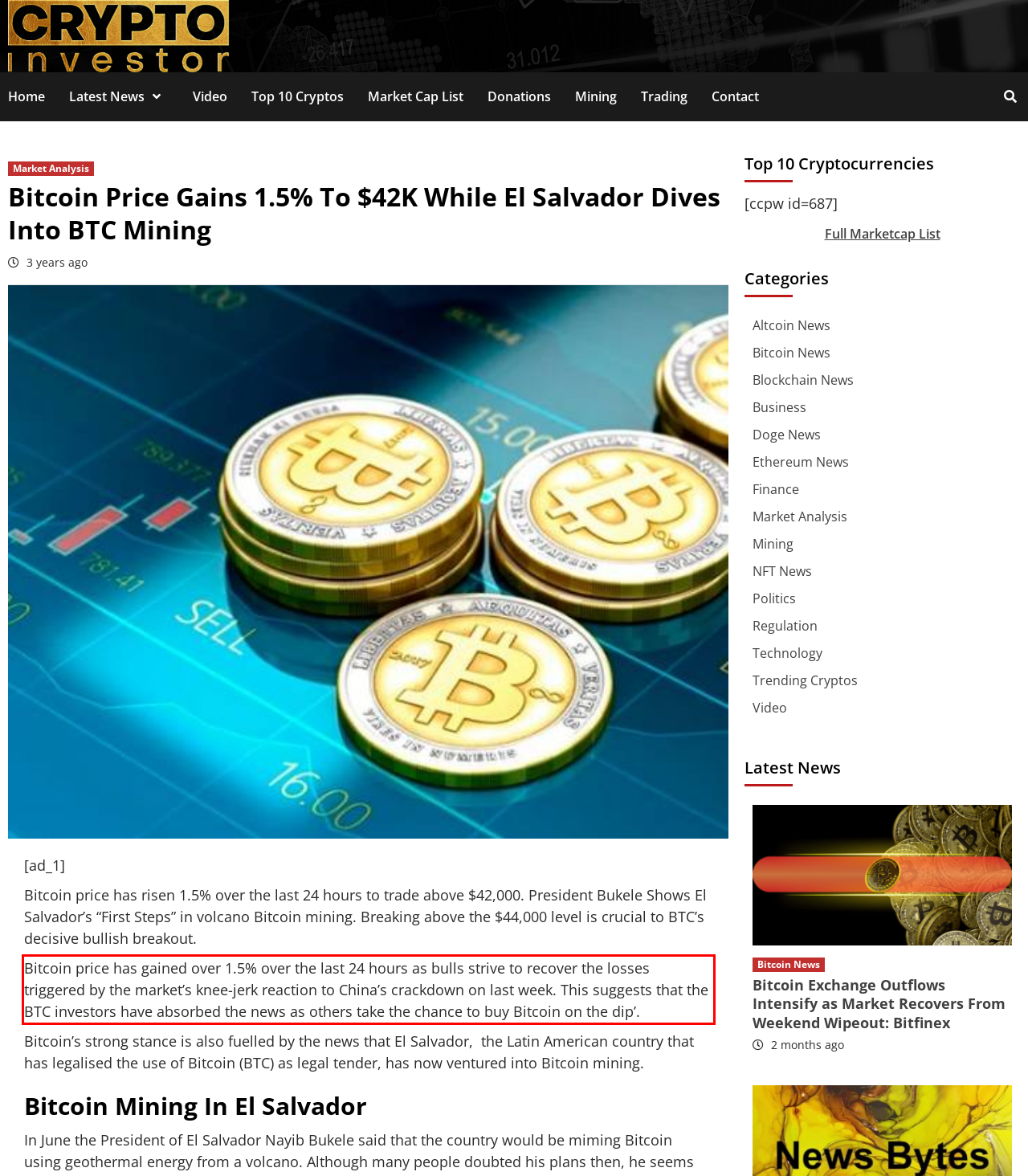Given a webpage screenshot with a red bounding box, perform OCR to read and deliver the text enclosed by the red bounding box.

Bitcoin price has gained over 1.5% over the last 24 hours as bulls strive to recover the losses triggered by the market’s knee-jerk reaction to China’s crackdown on last week. This suggests that the BTC investors have absorbed the news as others take the chance to buy Bitcoin on the dip’.